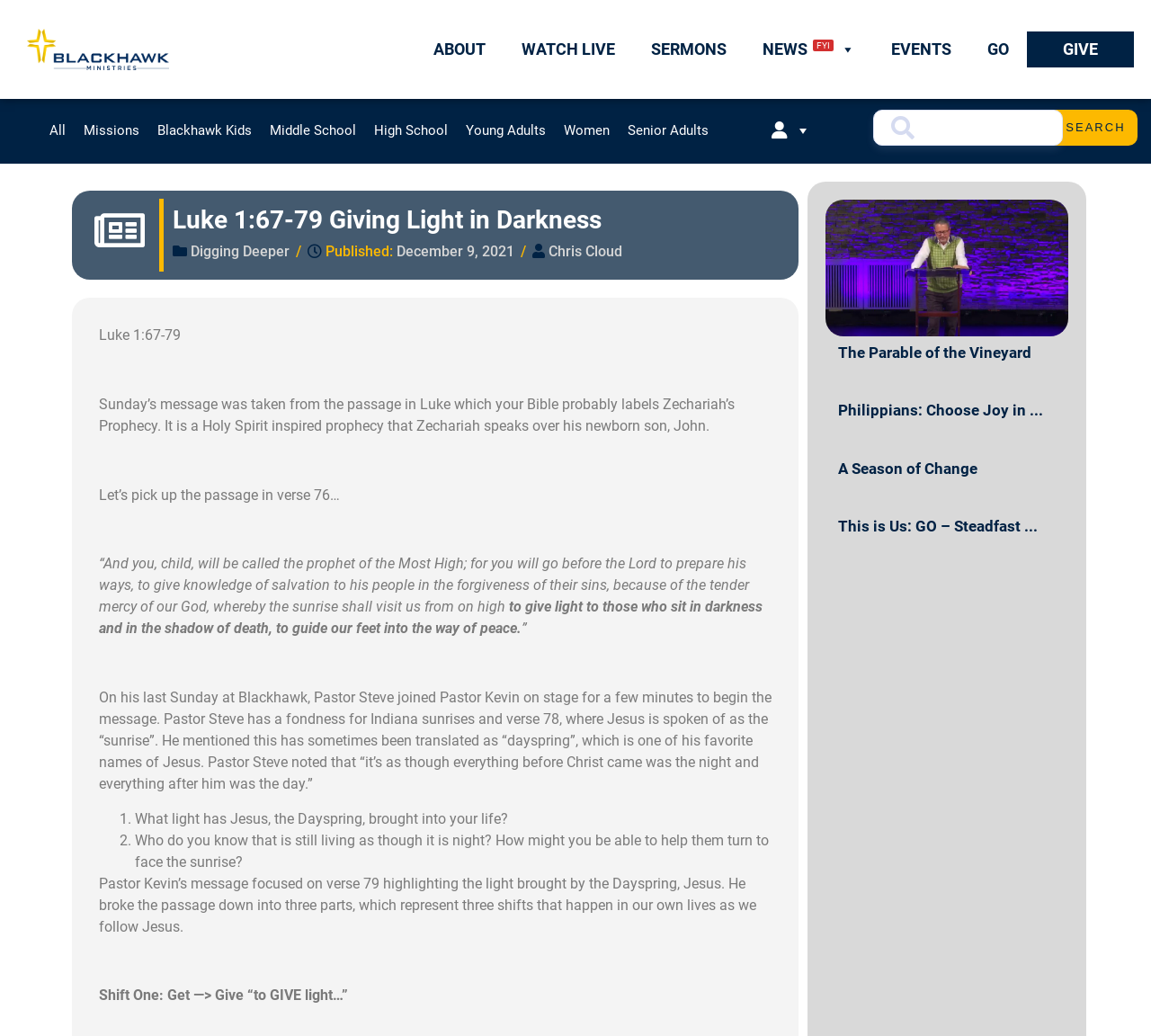Identify the bounding box coordinates of the specific part of the webpage to click to complete this instruction: "Click on the 'ABOUT' link".

[0.361, 0.03, 0.438, 0.065]